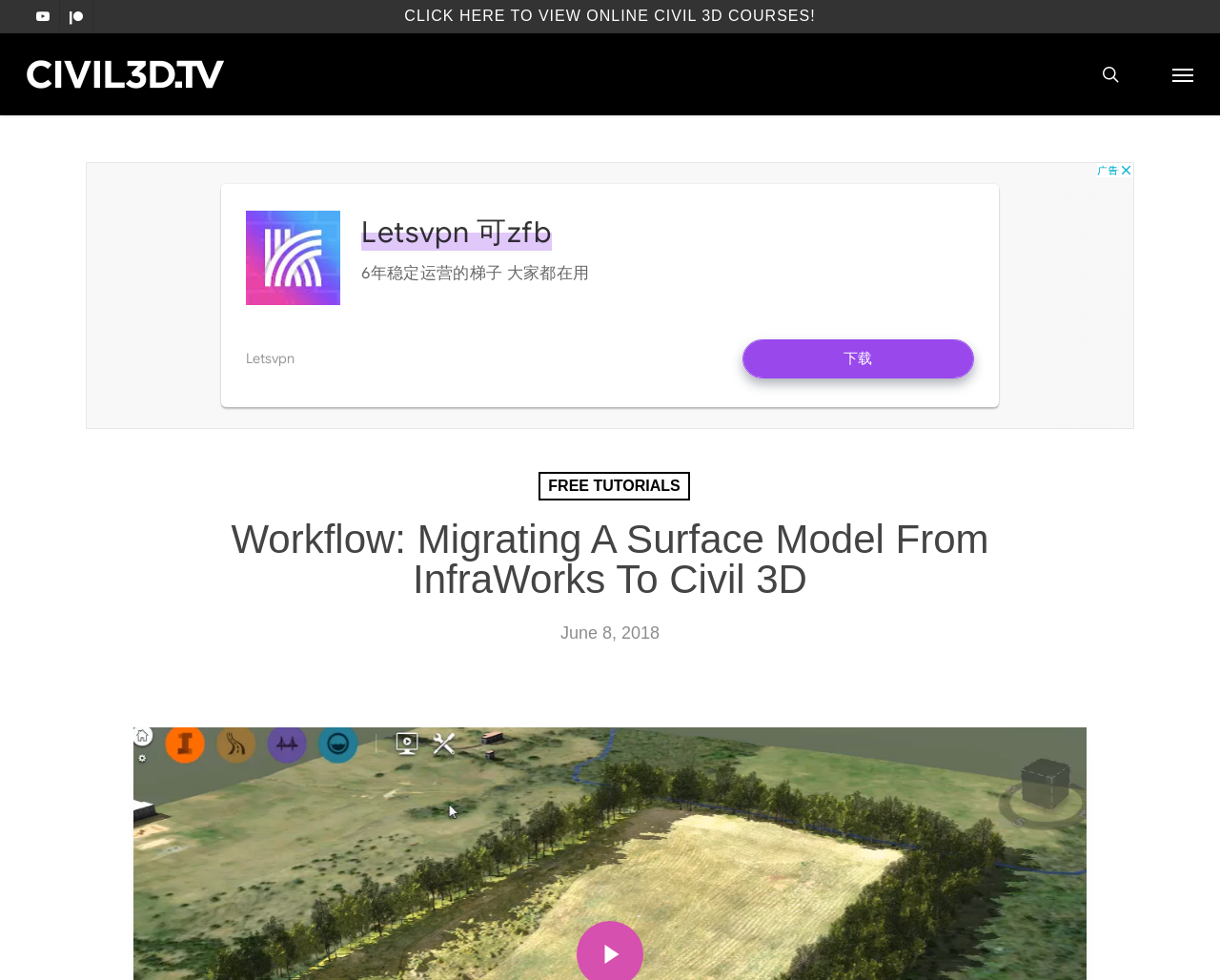How many links are in the top navigation bar?
Please use the image to deliver a detailed and complete answer.

I counted the links in the top navigation bar, which are 'YOUTUBE', 'PATREON', 'CLICK HERE TO VIEW ONLINE CIVIL 3D COURSES!', and 'CIVIL3D.TV'. There are 4 links in total.